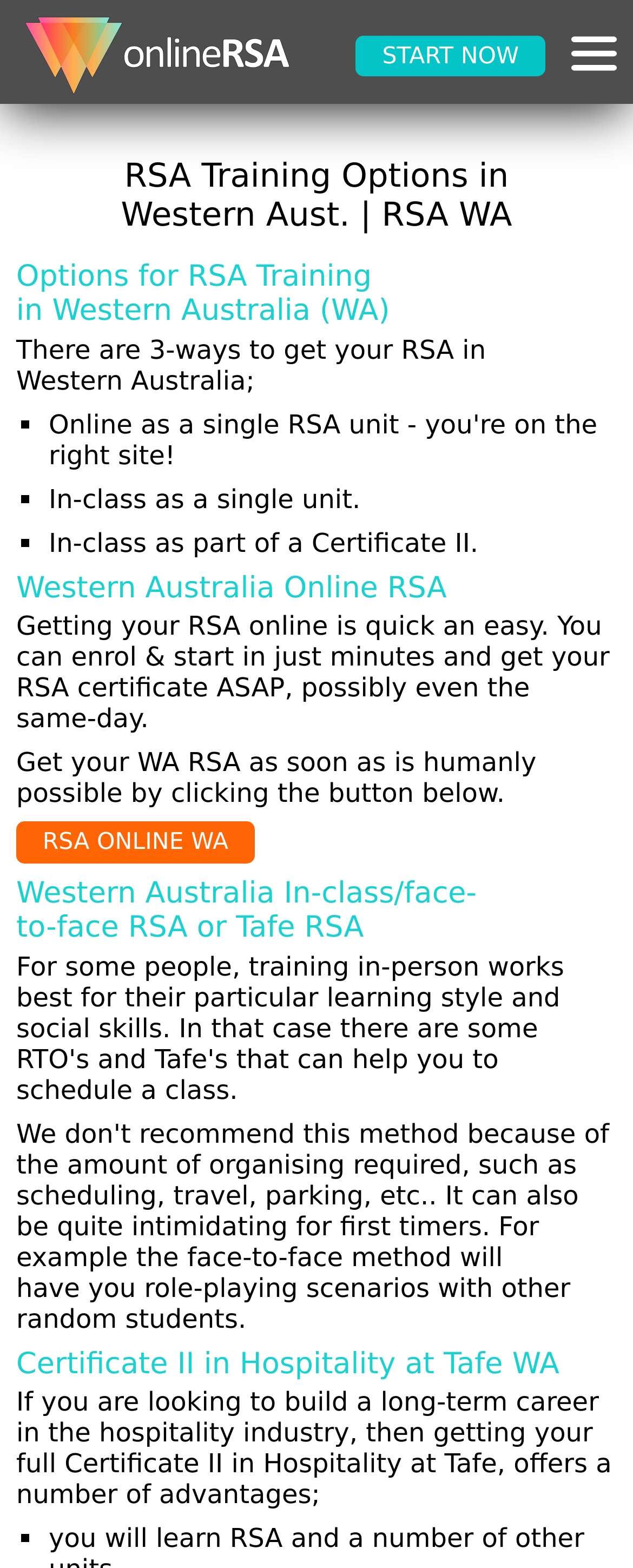Respond with a single word or phrase for the following question: 
How many ways to get an RSA Certificate in Western Australia?

3